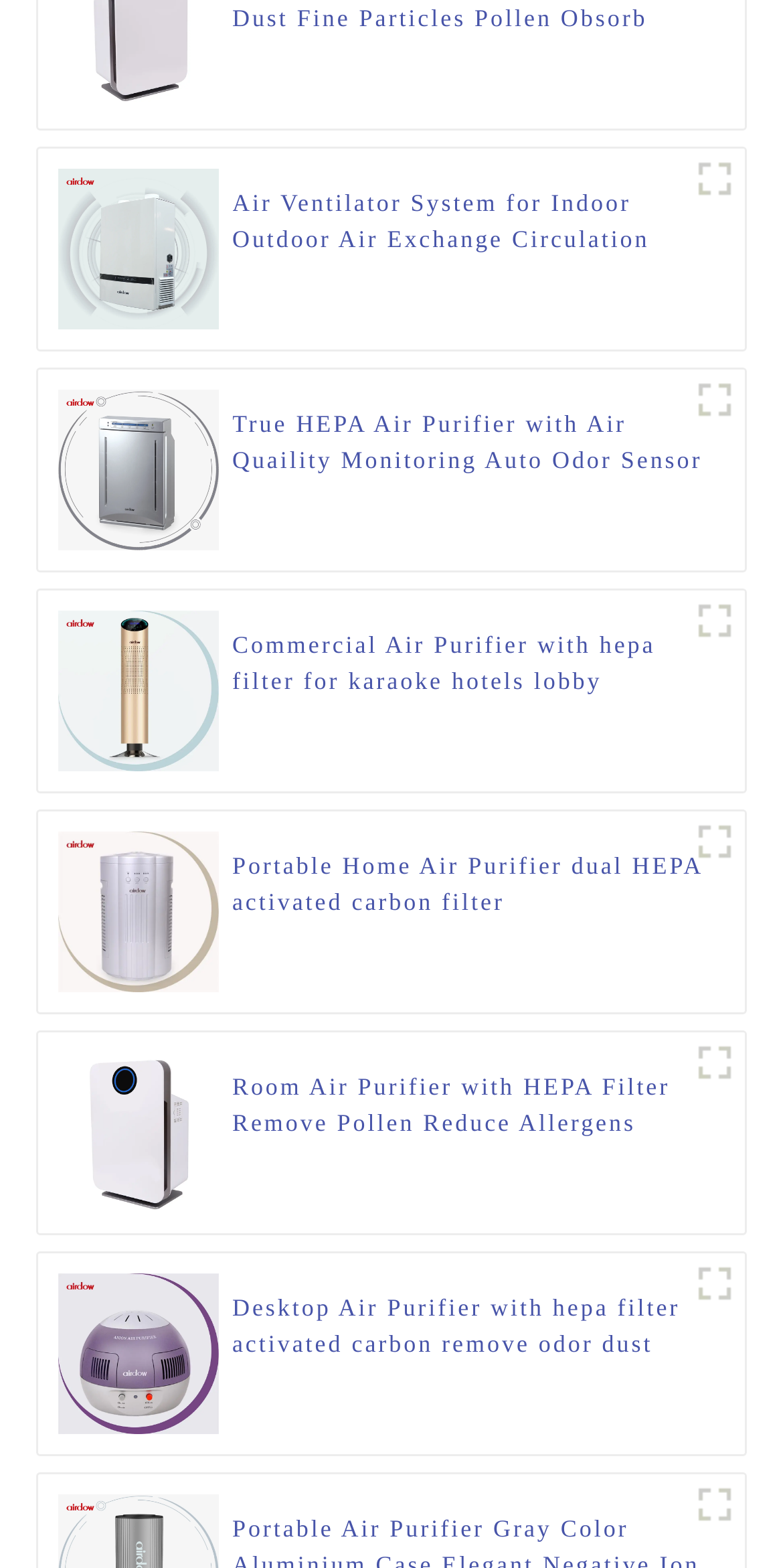Respond to the following query with just one word or a short phrase: 
What is the main product category on this webpage?

Air Purifiers